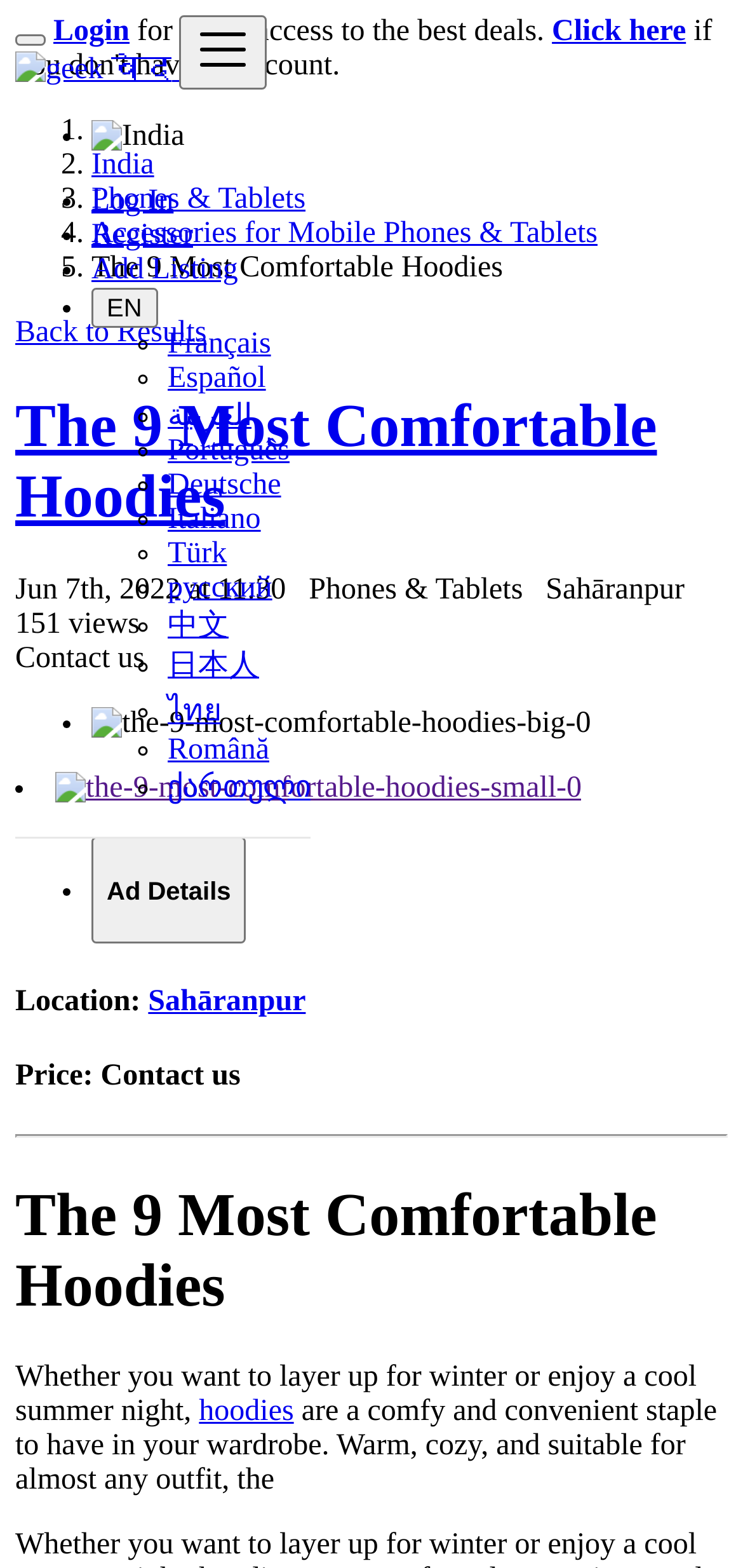Locate the bounding box of the UI element defined by this description: "Phones & Tablets". The coordinates should be given as four float numbers between 0 and 1, formatted as [left, top, right, bottom].

[0.123, 0.117, 0.411, 0.137]